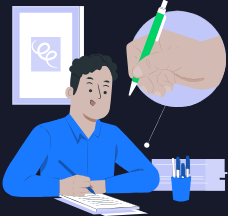What is the person holding in their hand?
Utilize the image to construct a detailed and well-explained answer.

The caption highlights the person's hand gripping a green pen, indicating that they are engaged in writing notes.